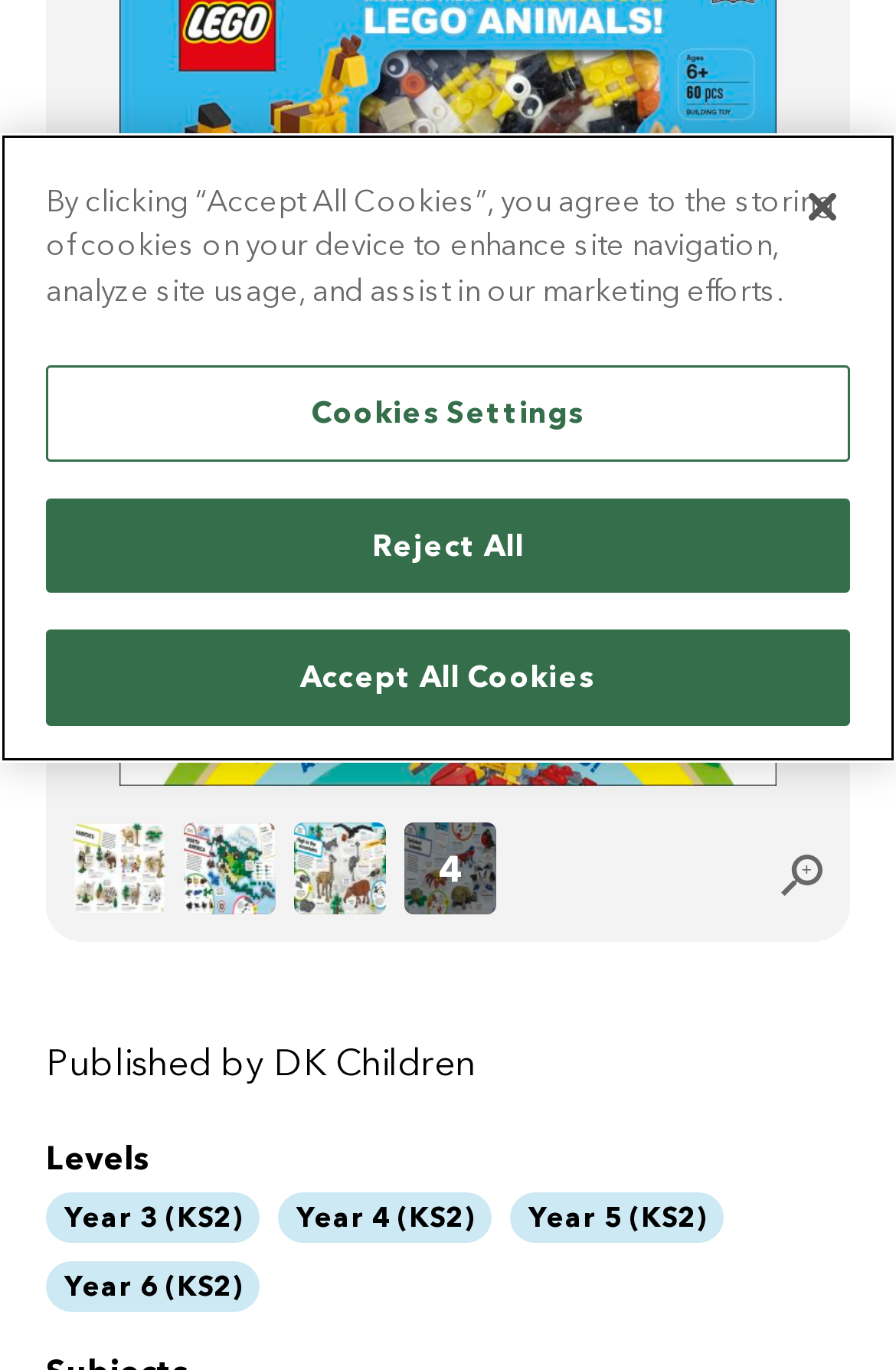Given the element description Accept All Cookies, predict the bounding box coordinates for the UI element in the webpage screenshot. The format should be (top-left x, top-left y, bottom-right x, bottom-right y), and the values should be between 0 and 1.

[0.051, 0.46, 0.949, 0.53]